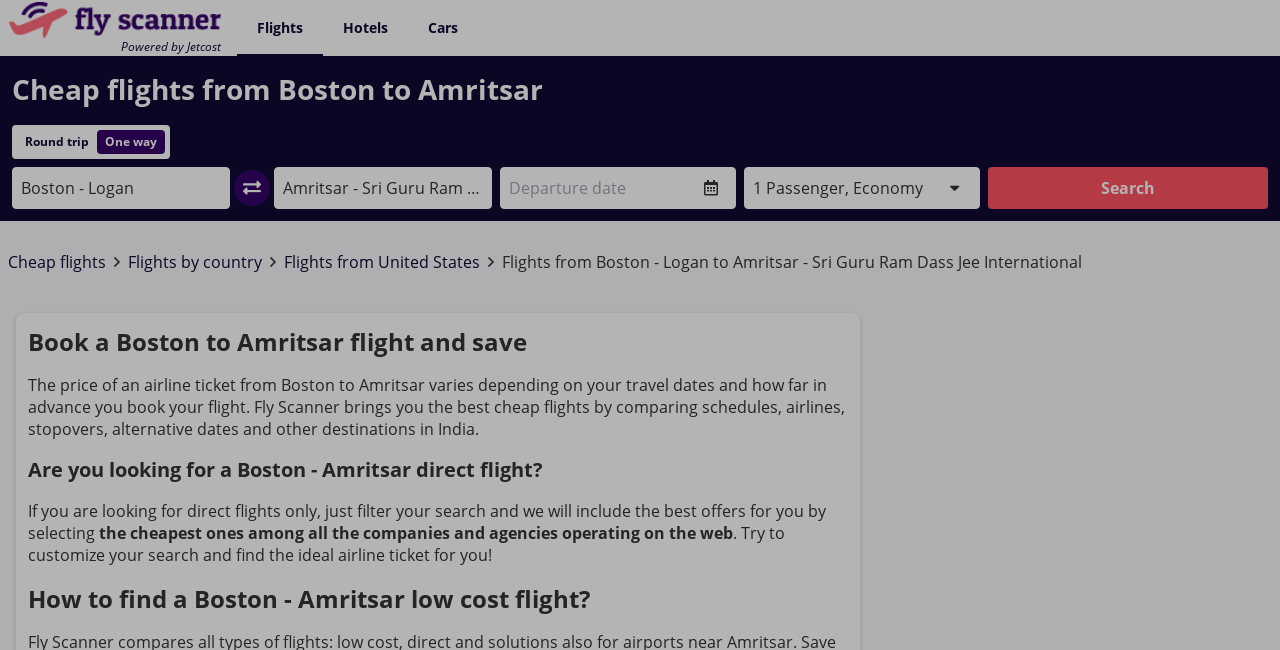Please look at the image and answer the question with a detailed explanation: What is the purpose of the 'Search' button?

The 'Search' button is located below the departure and arrival city textboxes, and its purpose is to initiate a search for flights based on the user's input.